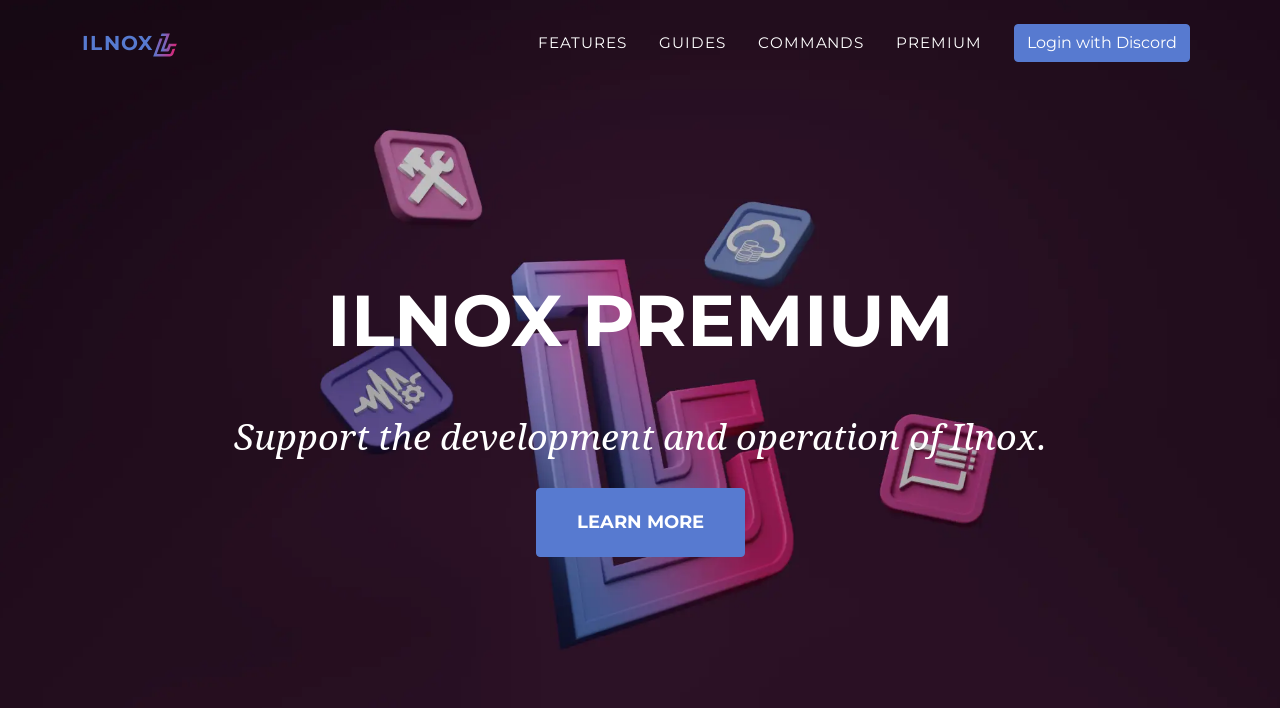Provide the bounding box coordinates for the specified HTML element described in this description: "Learn More". The coordinates should be four float numbers ranging from 0 to 1, in the format [left, top, right, bottom].

[0.418, 0.689, 0.582, 0.786]